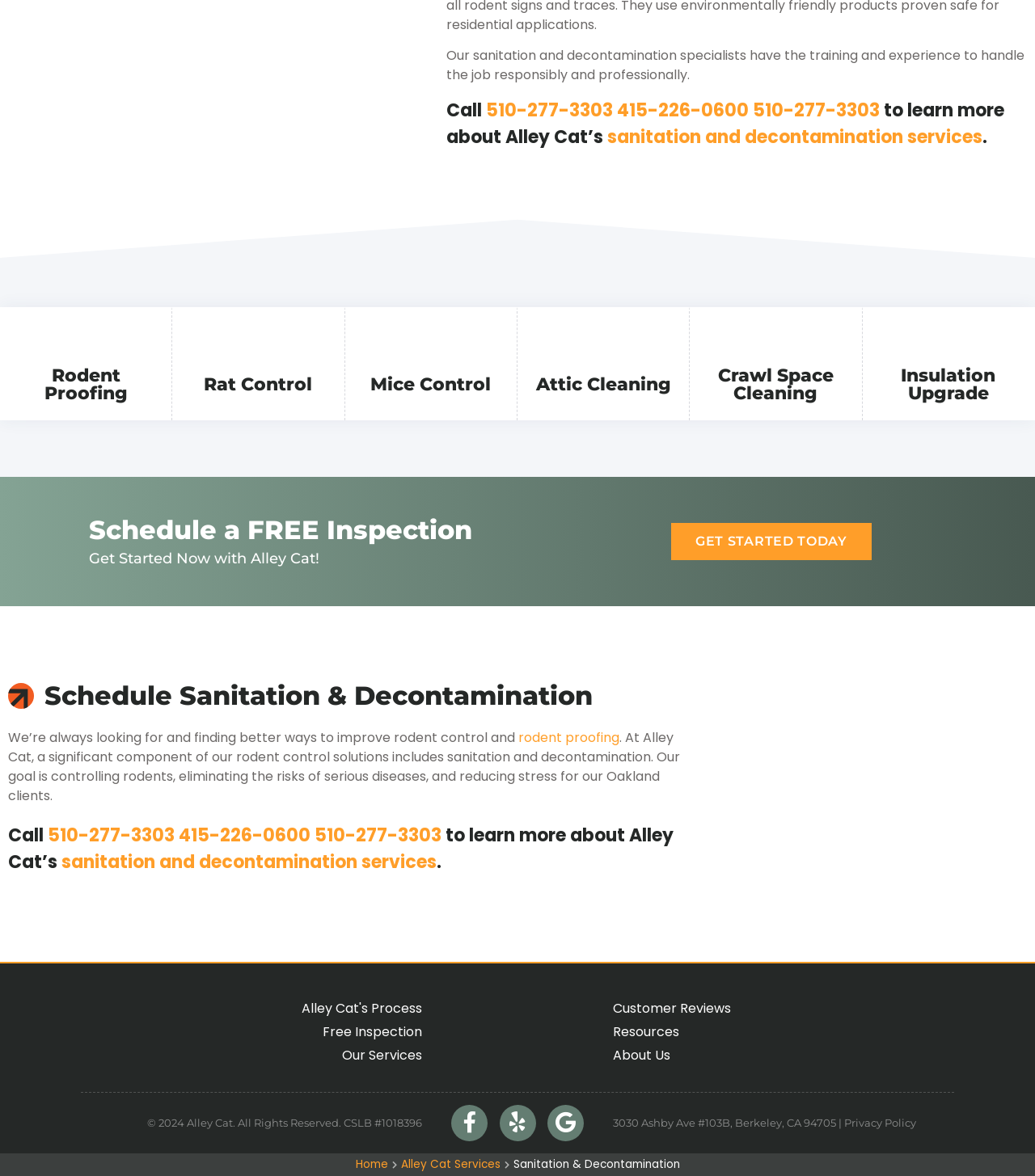Specify the bounding box coordinates of the area to click in order to follow the given instruction: "Check Customer Reviews."

[0.592, 0.85, 0.908, 0.866]